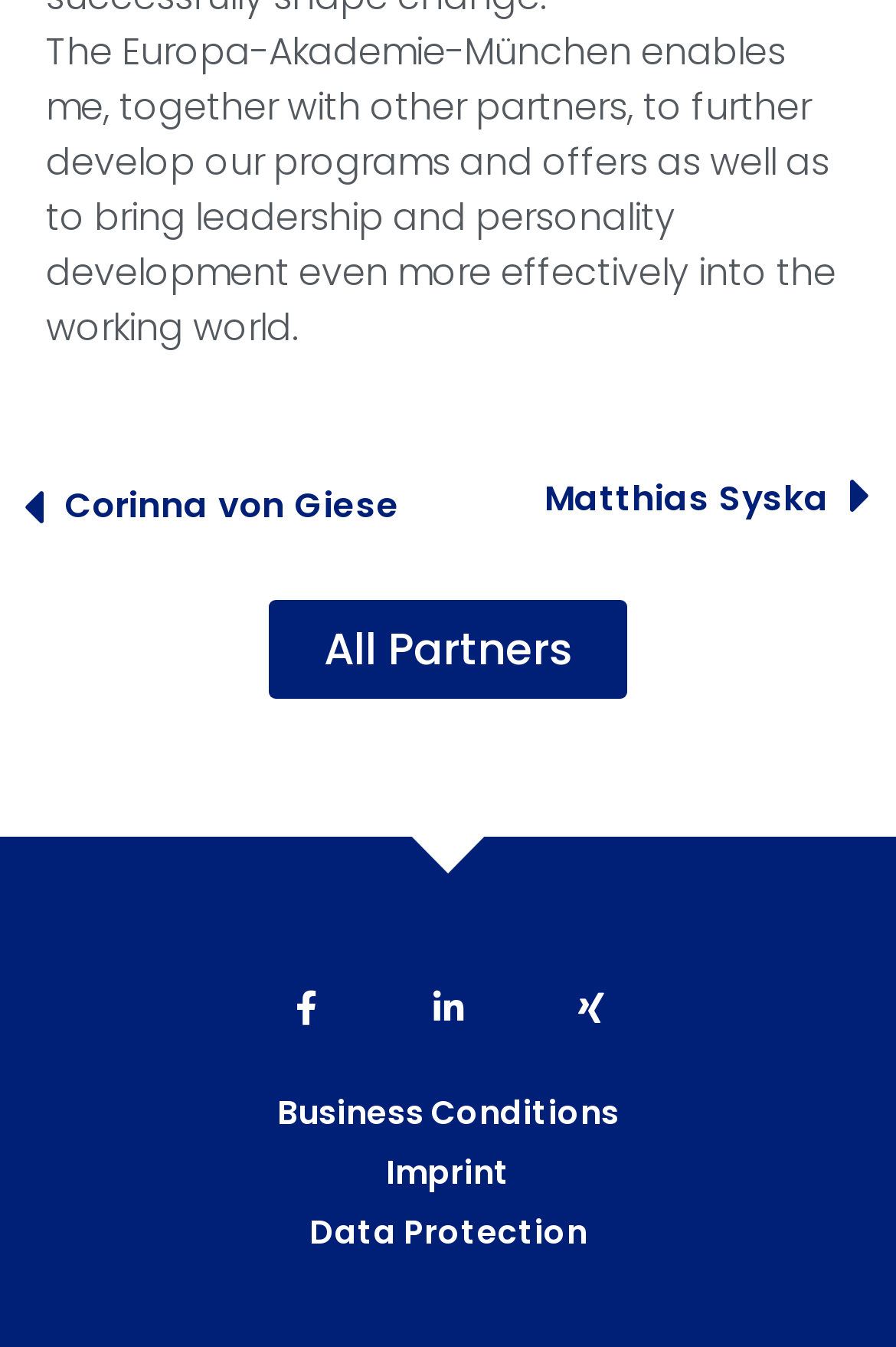Please find the bounding box coordinates (top-left x, top-left y, bottom-right x, bottom-right y) in the screenshot for the UI element described as follows: PrevCorinna von Giese​

[0.026, 0.341, 0.499, 0.411]